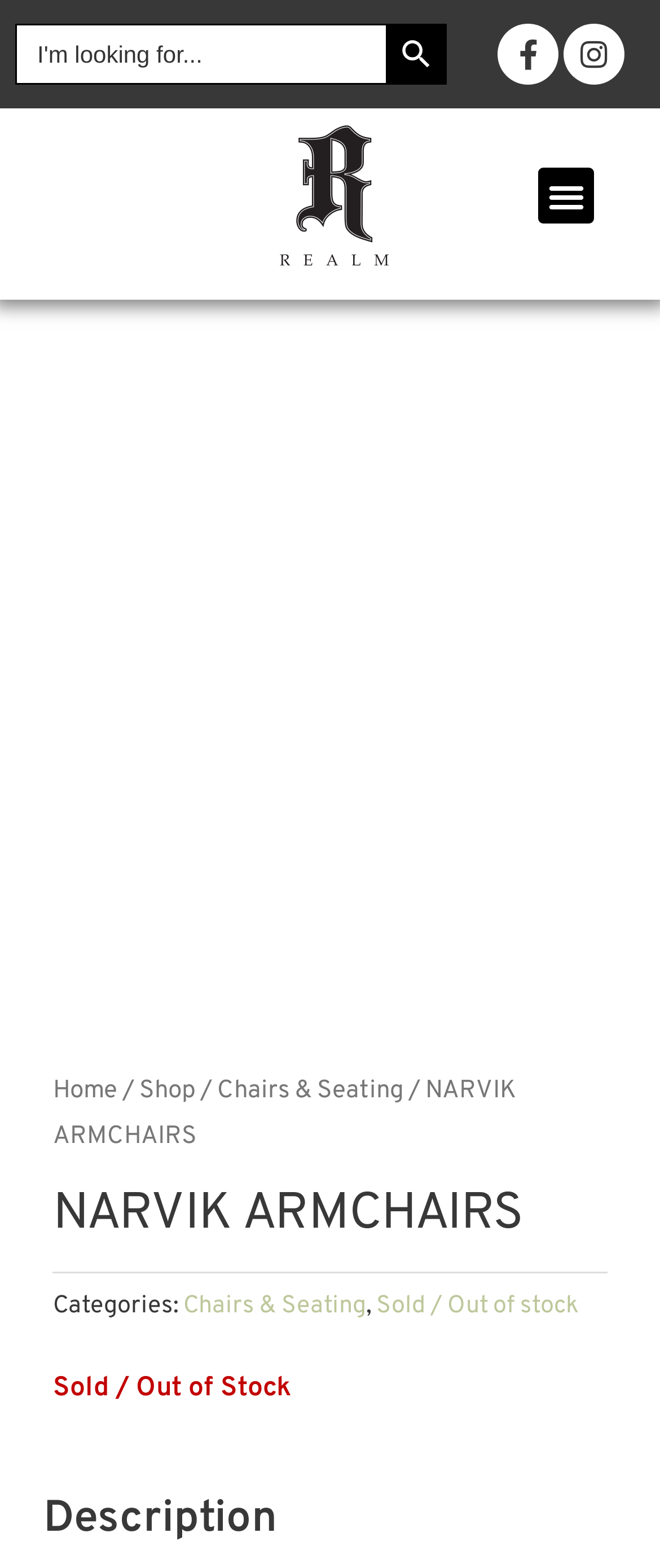Examine the image carefully and respond to the question with a detailed answer: 
What is the name of the product?

The name of the product can be found in the heading element with the text 'NARVIK ARMCHAIRS' which is located at the top of the webpage.